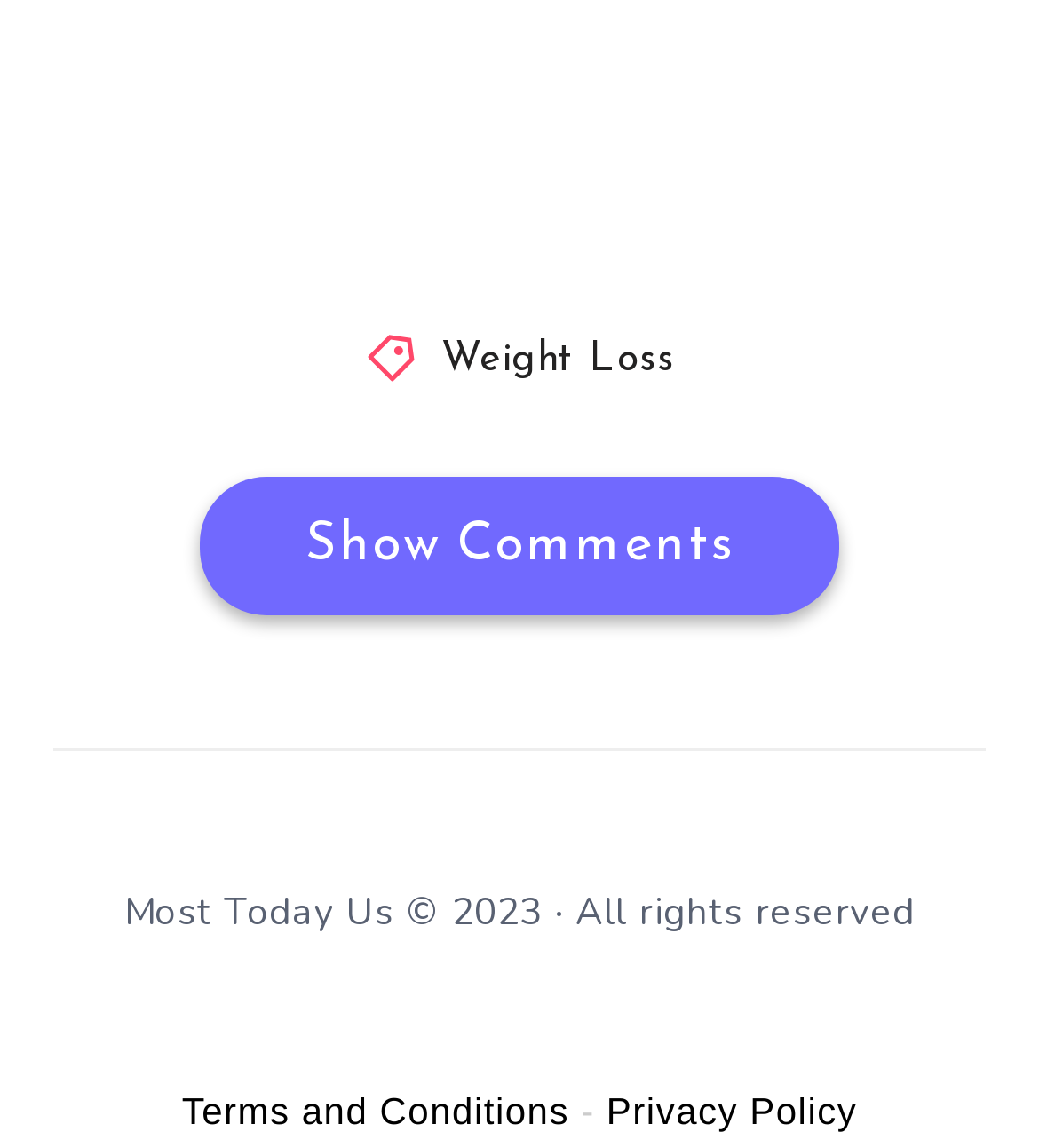Respond with a single word or phrase to the following question:
What is the purpose of the link at the bottom left?

Terms and Conditions